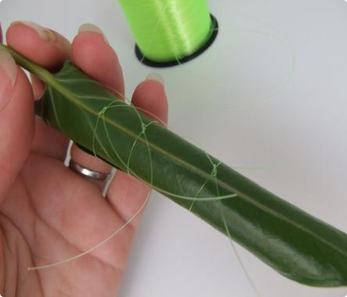Provide a single word or phrase answer to the question: 
What is the shape of the leaf?

Elongated